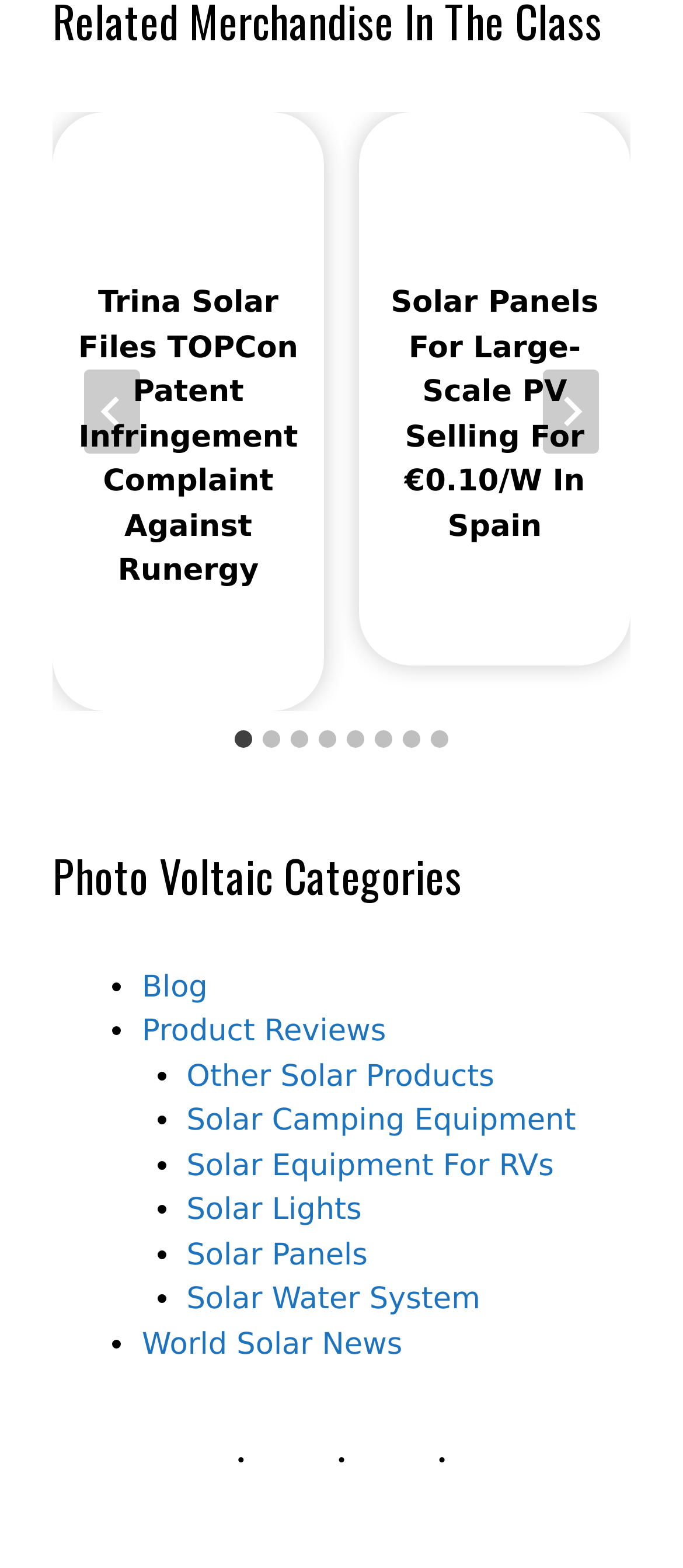Analyze the image and answer the question with as much detail as possible: 
What is the last category listed under Photo Voltaic Categories?

I looked at the list of link elements under the heading 'Photo Voltaic Сategories' and found the last one to be 'Solar Water System'.